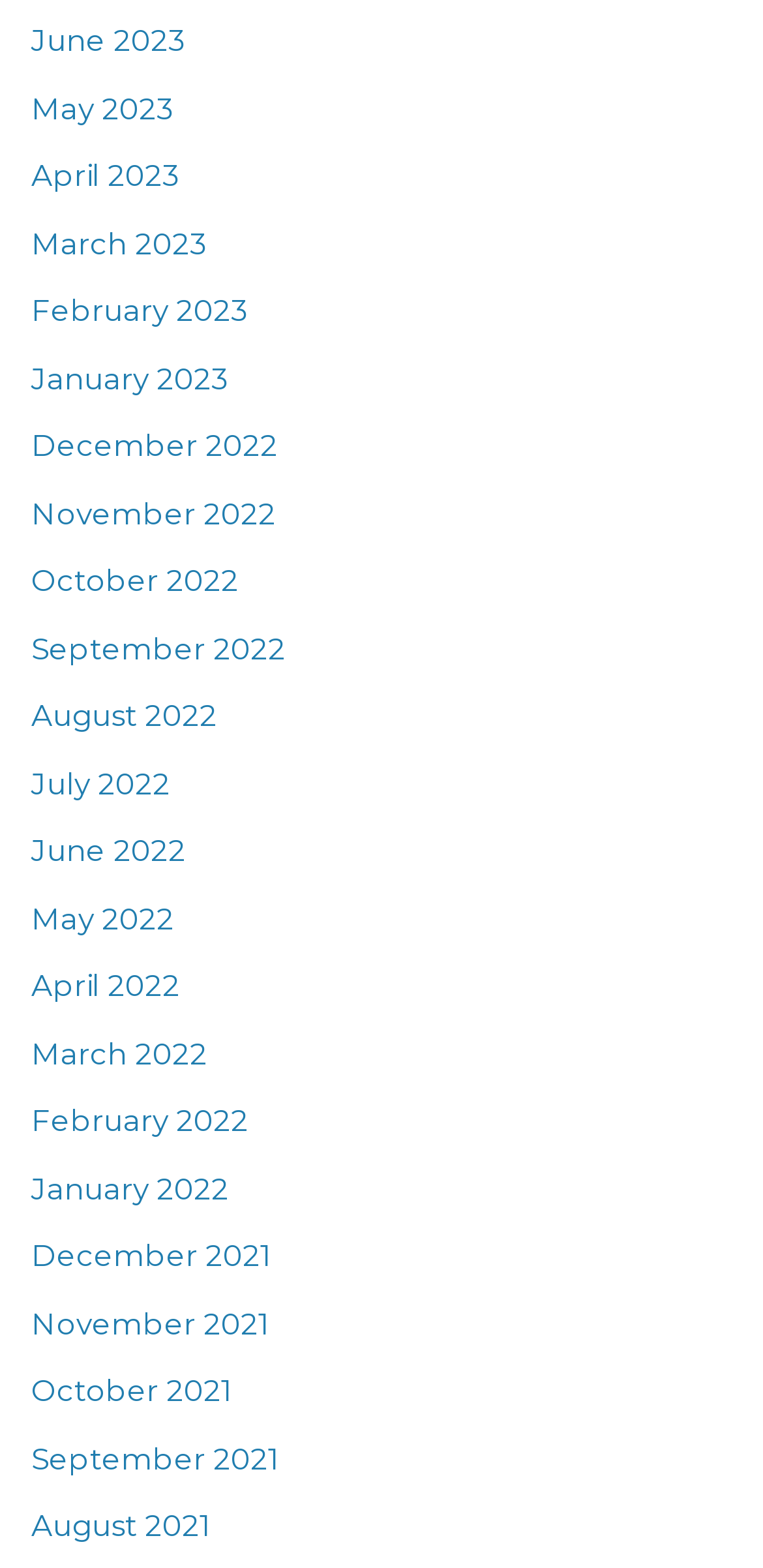Please examine the image and provide a detailed answer to the question: How many months are listed in 2022?

I counted the number of links on the webpage that correspond to months in 2022. There are 12 links, one for each month of the year, ranging from 'January 2022' to 'December 2022'.